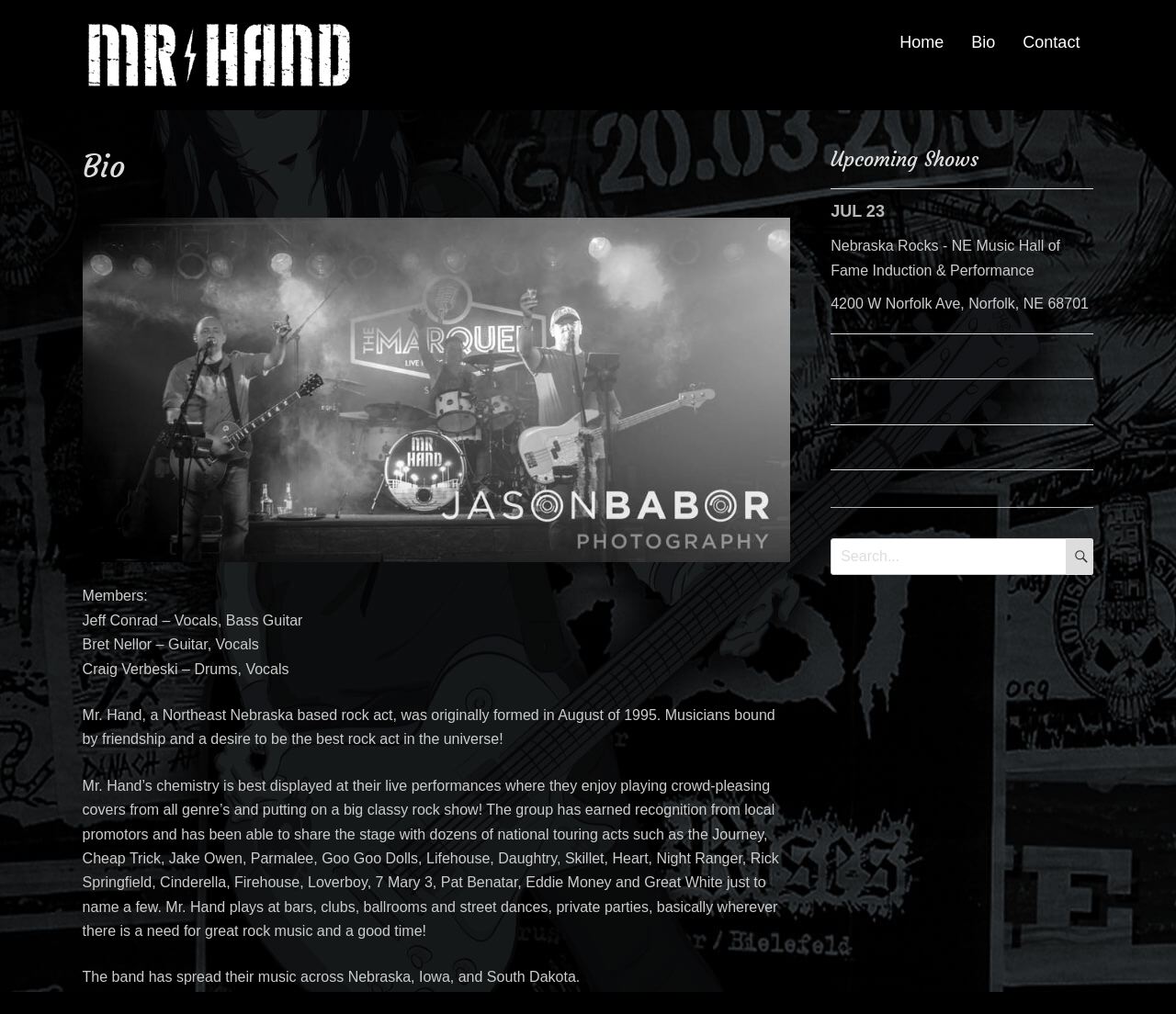Utilize the details in the image to give a detailed response to the question: What is the role of Jeff Conrad in the band?

The role of Jeff Conrad can be found in the 'Members:' section of the webpage, where it is written as 'Jeff Conrad – Vocals, Bass Guitar'.